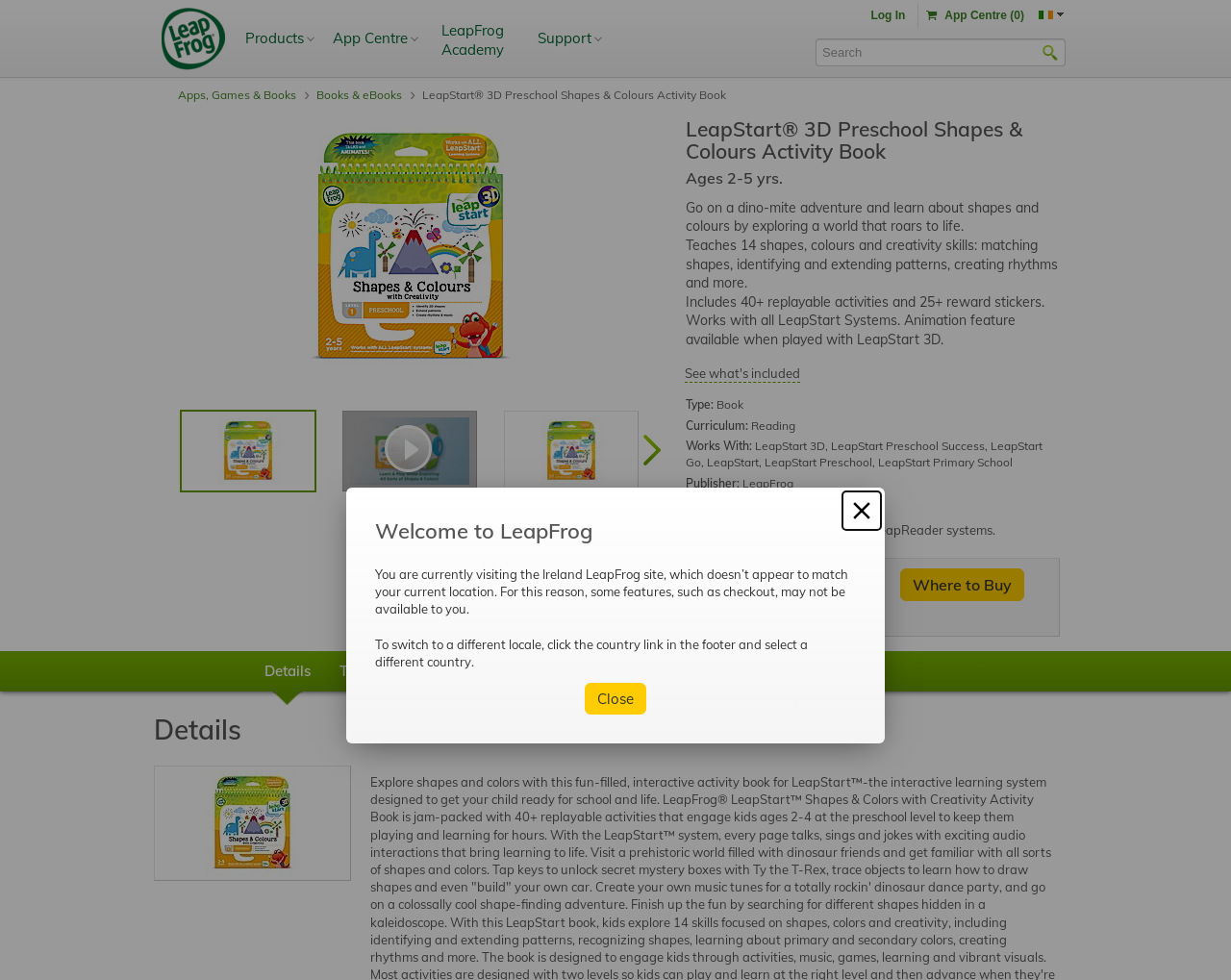Generate the main heading text from the webpage.

LeapStart® 3D Preschool Shapes & Colours Activity Book